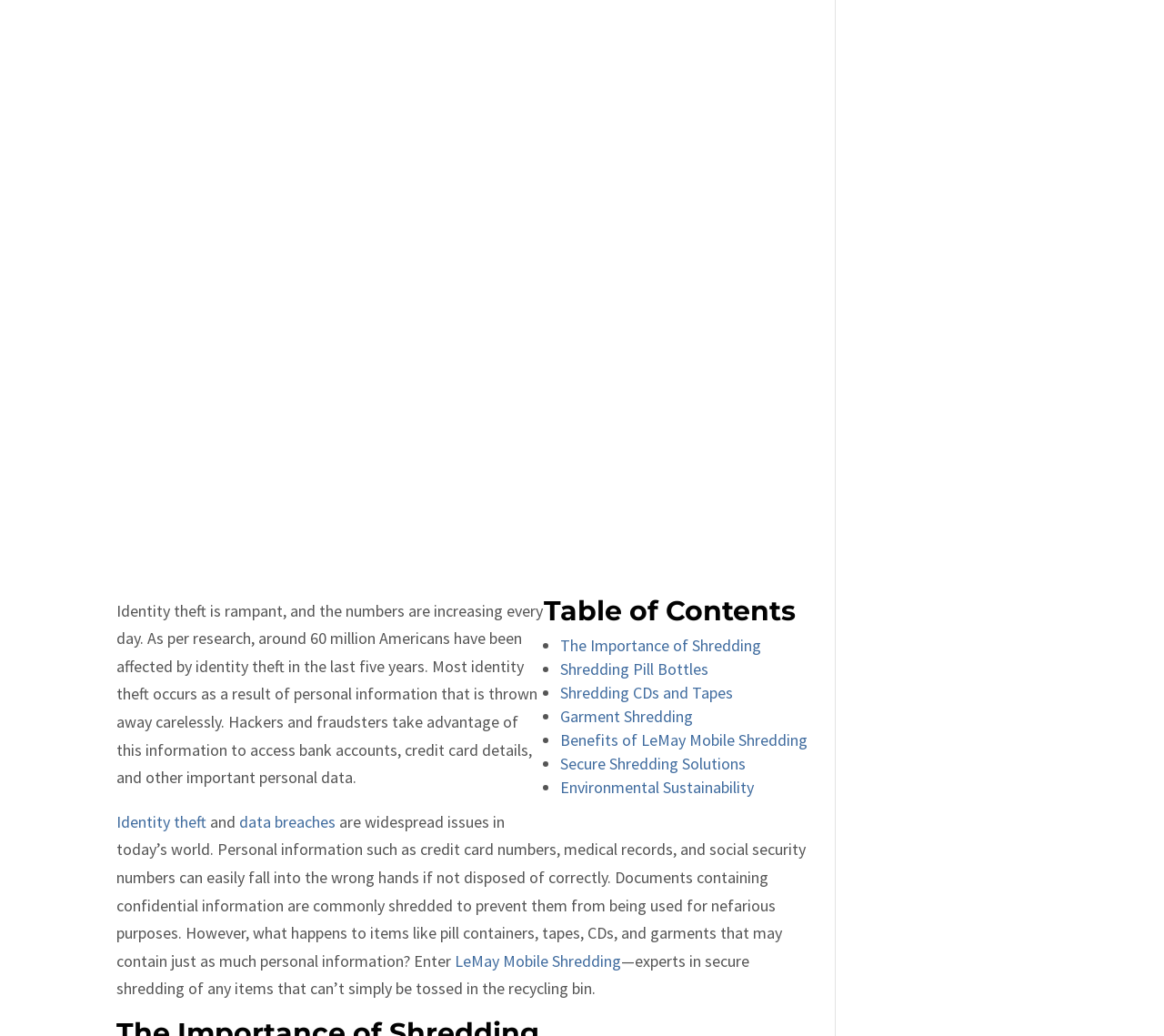How many links are there in the table of contents?
Please provide a single word or phrase as the answer based on the screenshot.

8